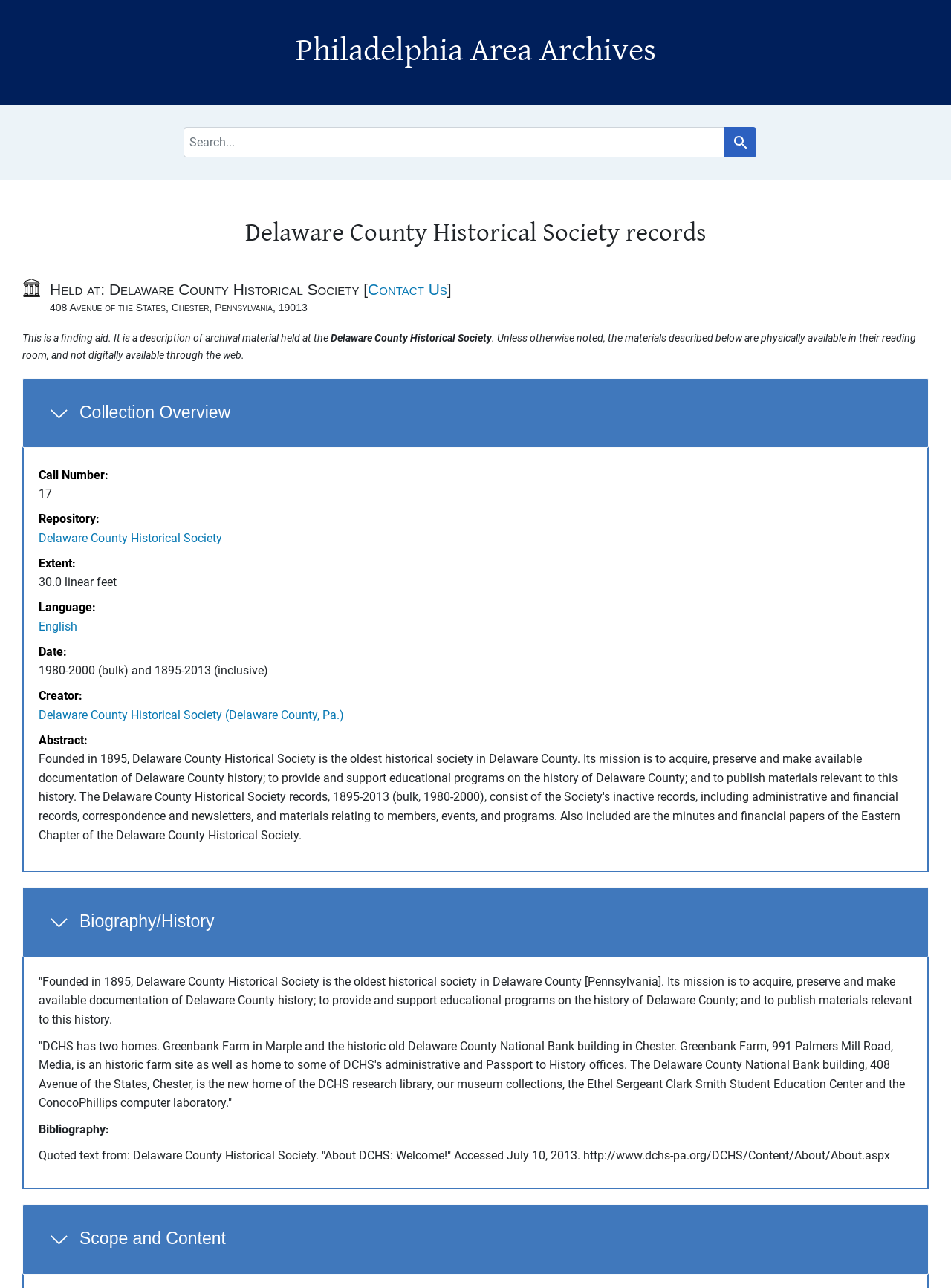Given the description of a UI element: "Scope and Content", identify the bounding box coordinates of the matching element in the webpage screenshot.

[0.023, 0.935, 0.977, 0.989]